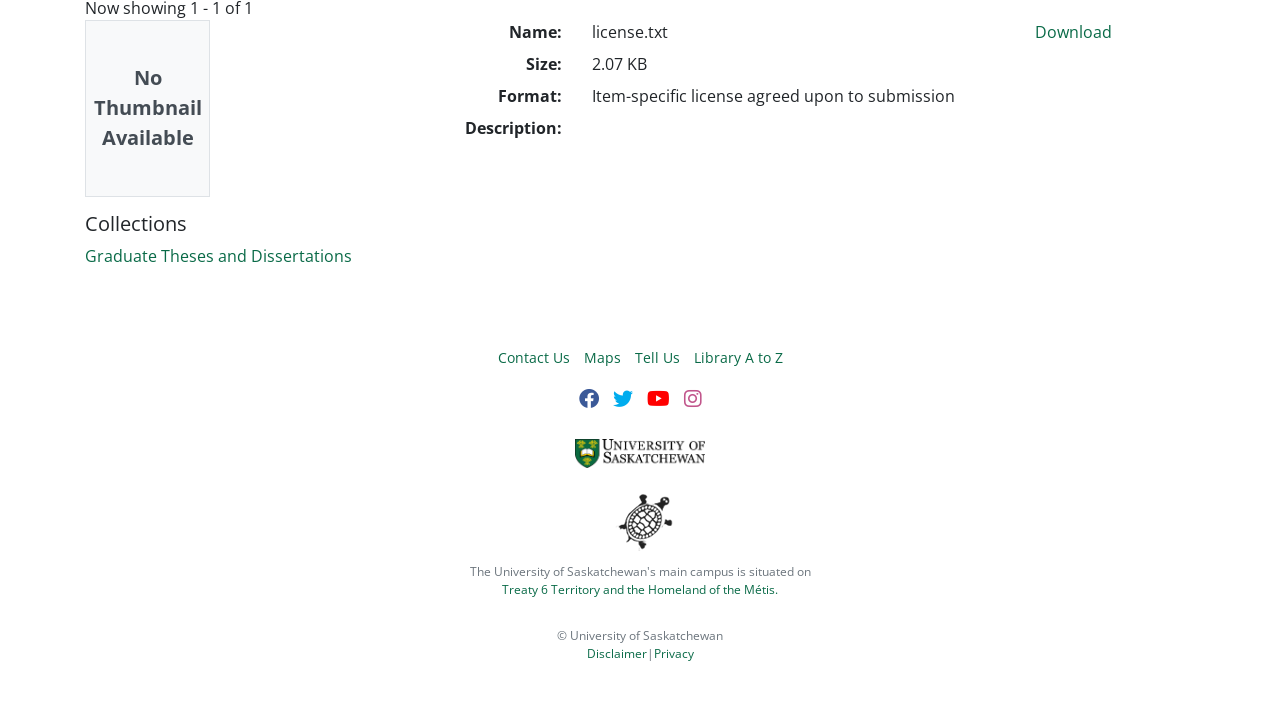Determine the bounding box coordinates of the area to click in order to meet this instruction: "View University of Saskatchewan".

[0.449, 0.615, 0.551, 0.66]